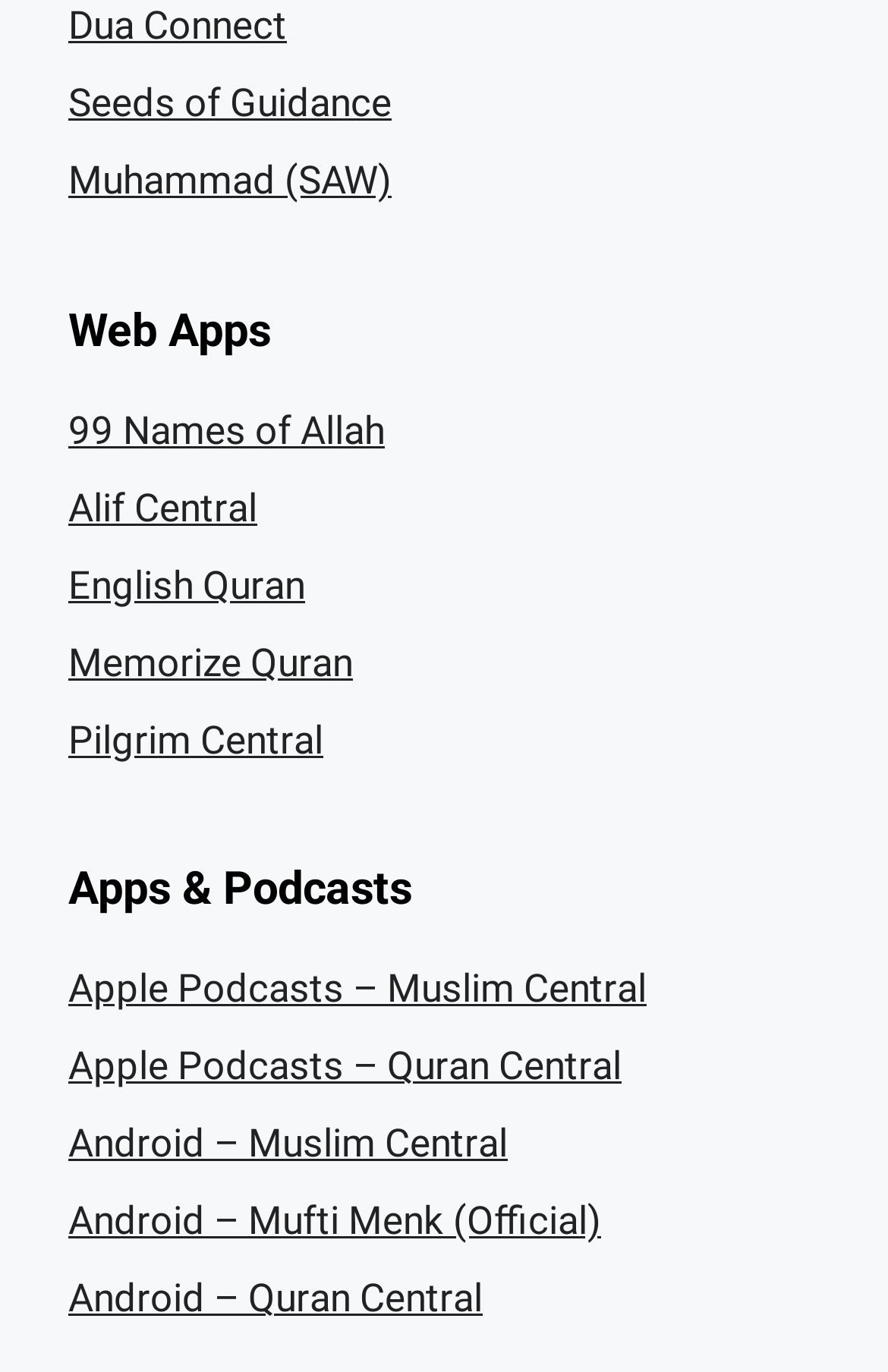Determine the bounding box coordinates of the region that needs to be clicked to achieve the task: "Listen to Muslim Central on Apple Podcasts".

[0.077, 0.704, 0.728, 0.738]